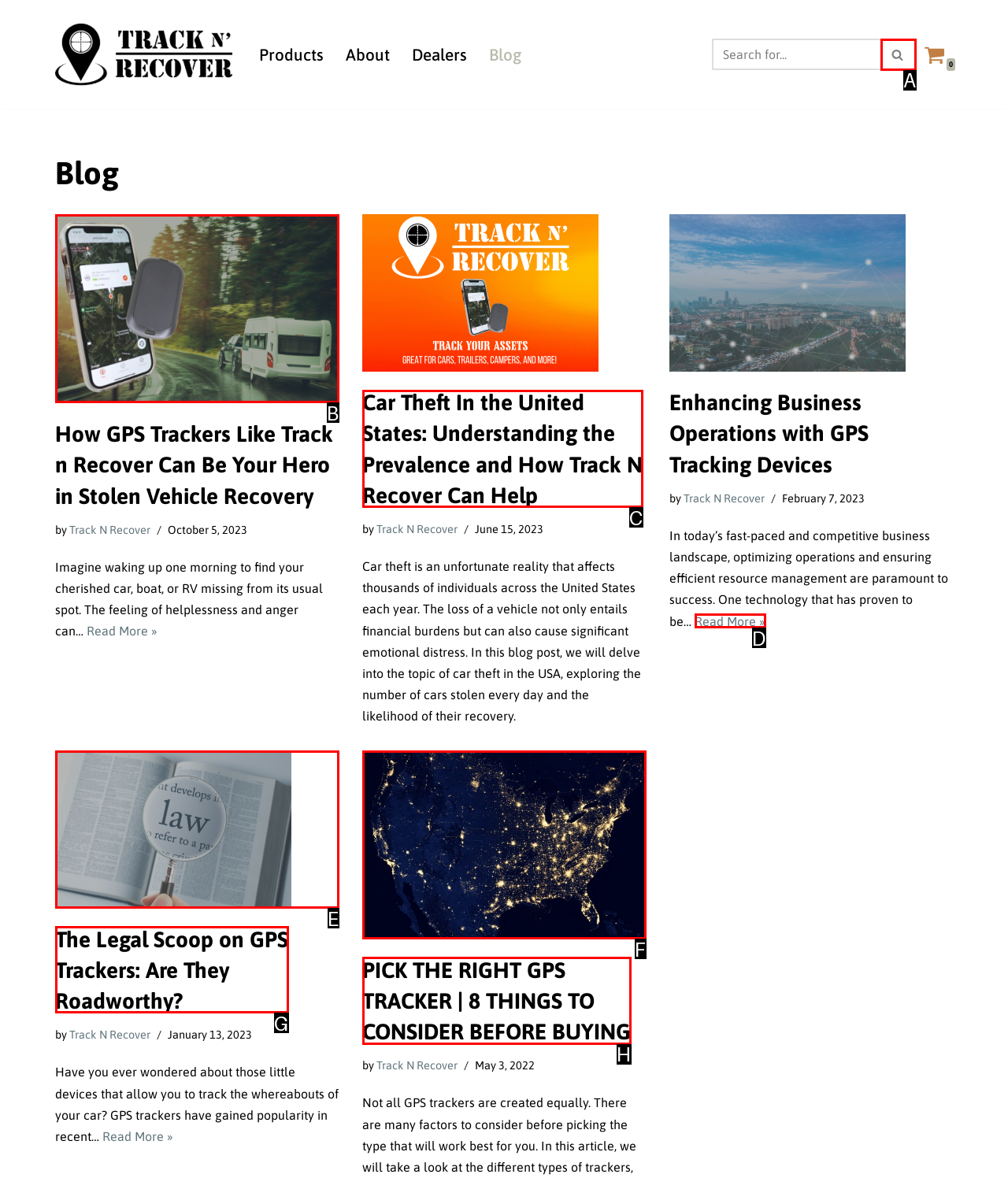Tell me which option I should click to complete the following task: Read the blog post about GPS trackers and stolen vehicle recovery Answer with the option's letter from the given choices directly.

B